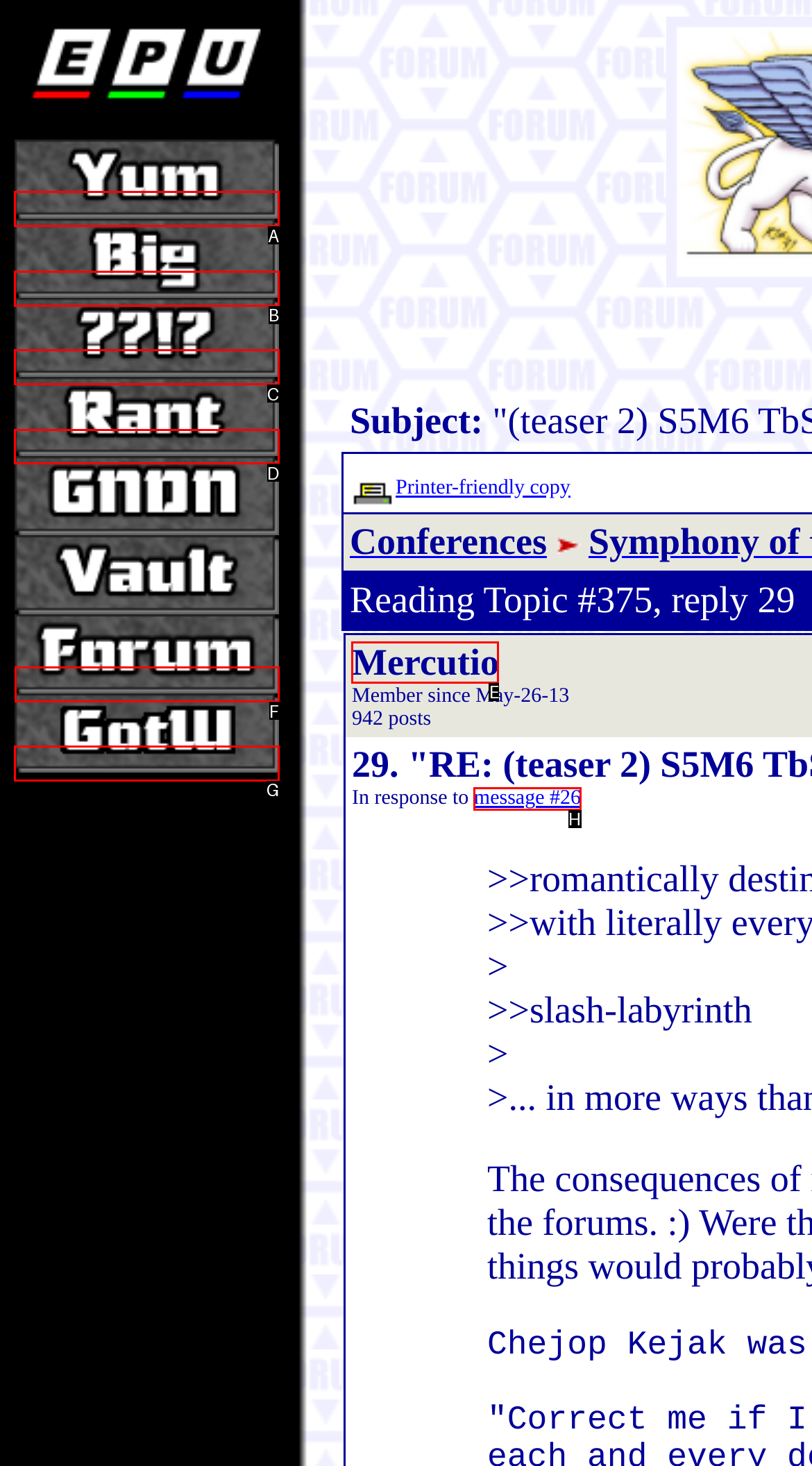Given the task: Learn more about cookies, tell me which HTML element to click on.
Answer with the letter of the correct option from the given choices.

None